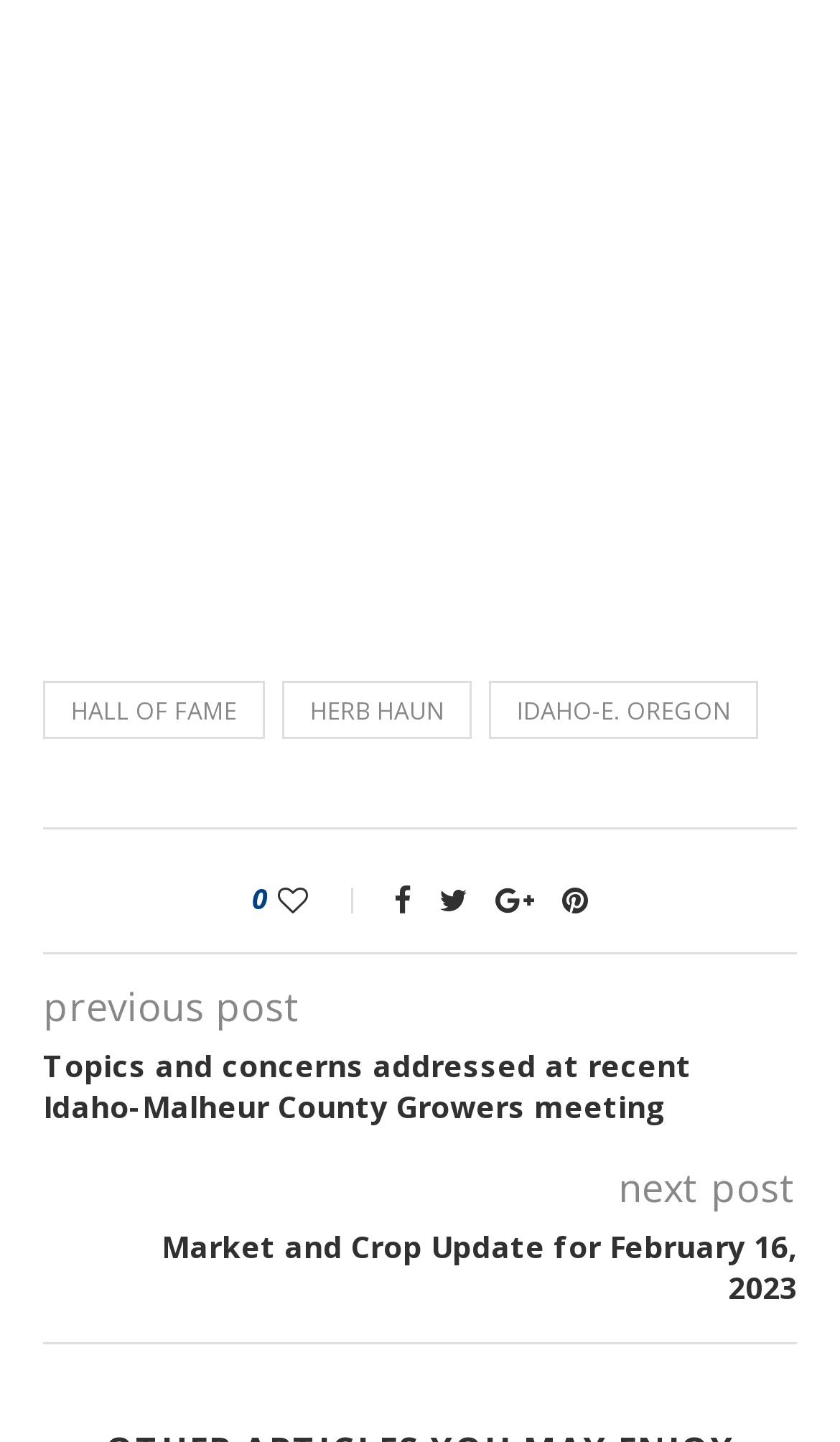Can you specify the bounding box coordinates of the area that needs to be clicked to fulfill the following instruction: "Read previous post"?

[0.051, 0.679, 0.359, 0.715]